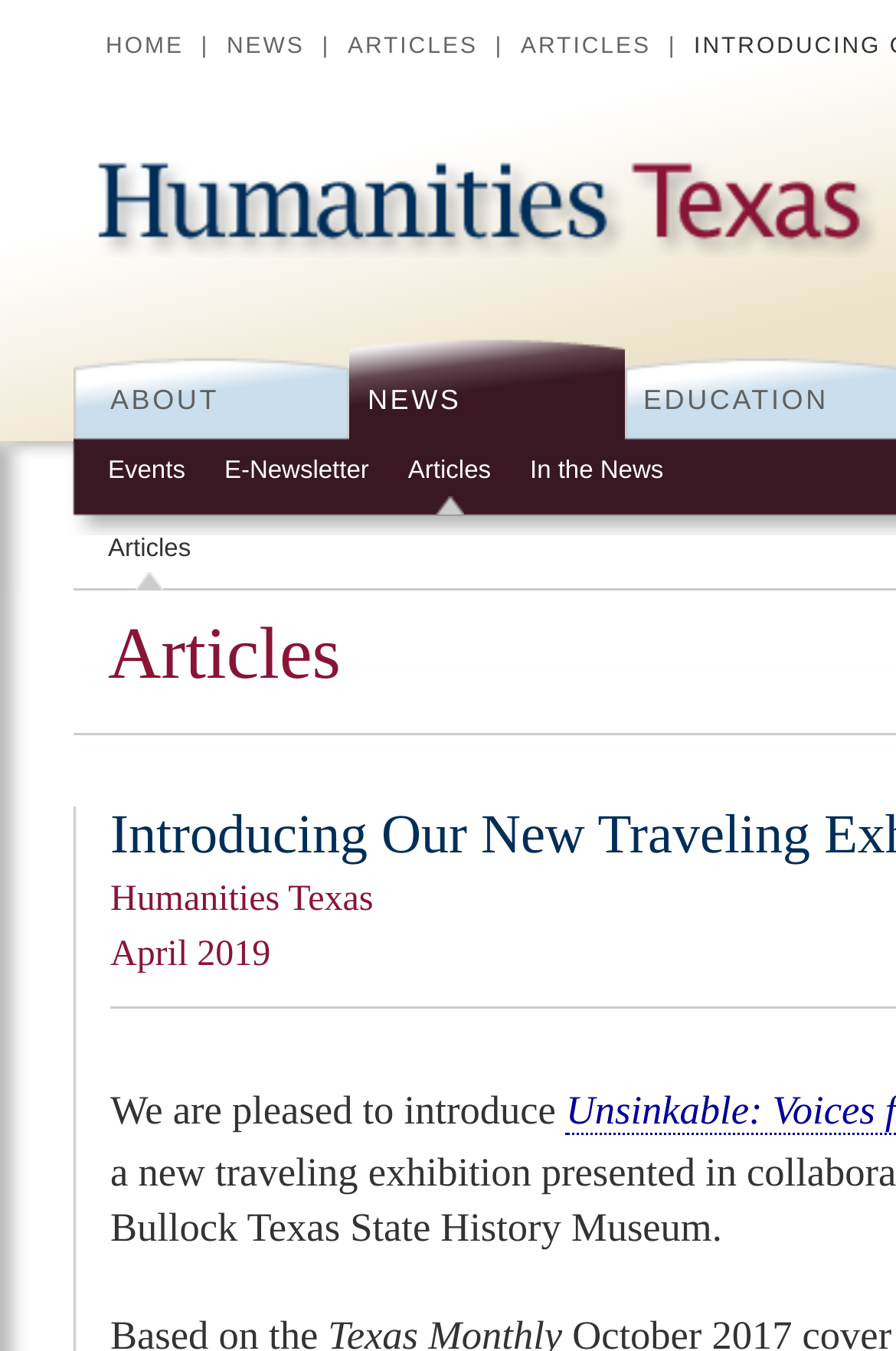Please specify the bounding box coordinates of the clickable region necessary for completing the following instruction: "skip to the main content". The coordinates must consist of four float numbers between 0 and 1, i.e., [left, top, right, bottom].

[0.0, 0.0, 0.301, 0.002]